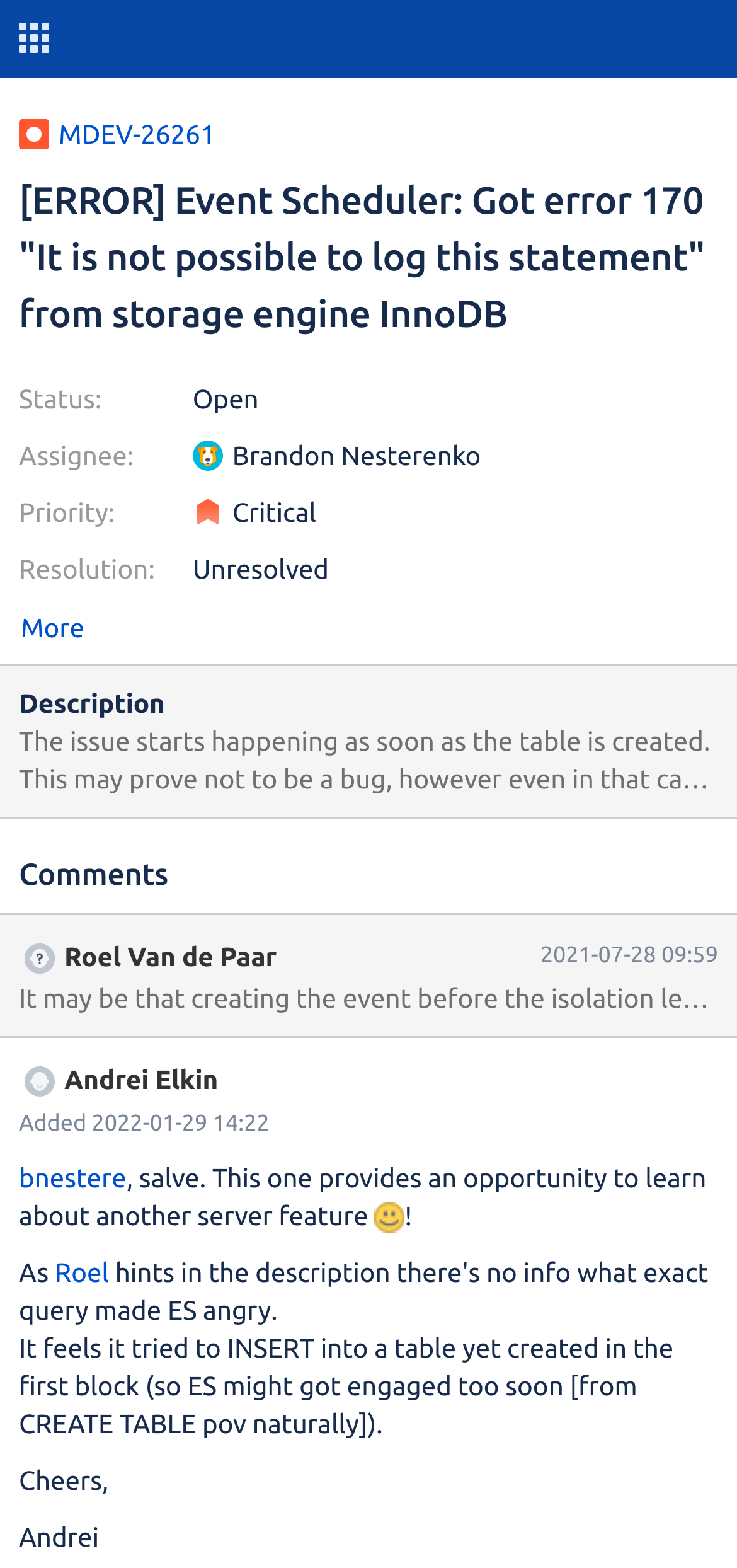What is the status of this issue?
Examine the screenshot and reply with a single word or phrase.

Open